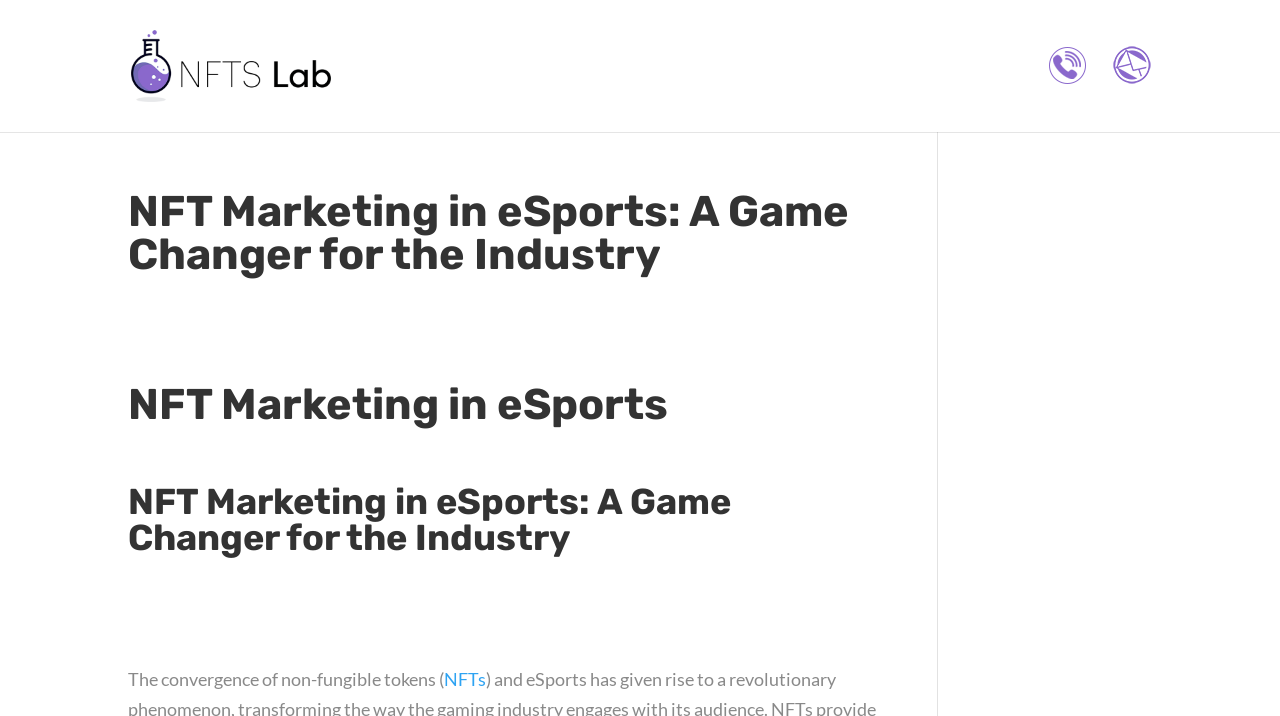Please answer the following question using a single word or phrase: Are there any links to external resources on the webpage?

Yes